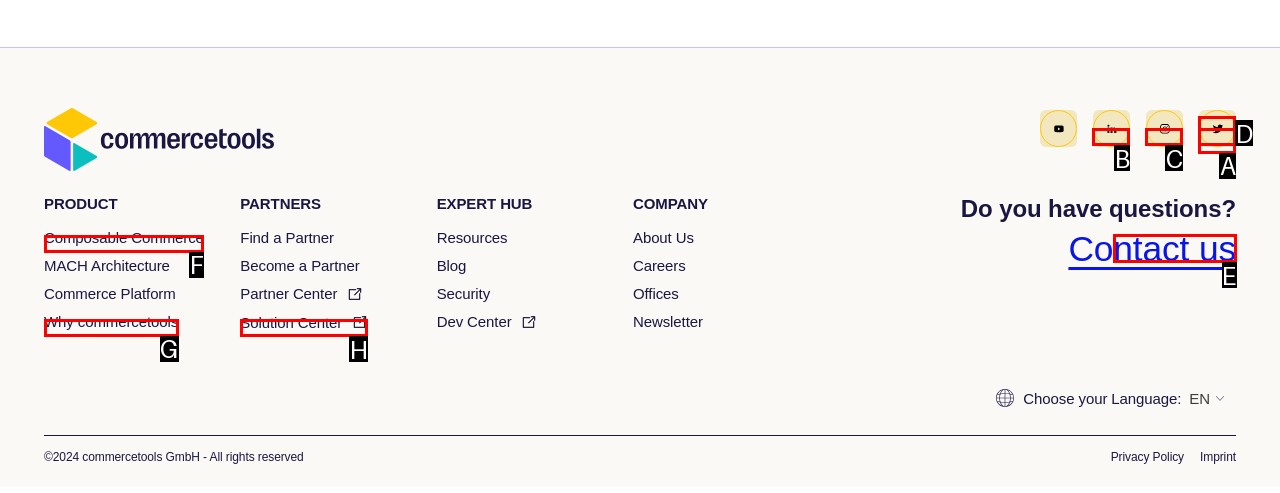For the task: Contact us, tell me the letter of the option you should click. Answer with the letter alone.

E